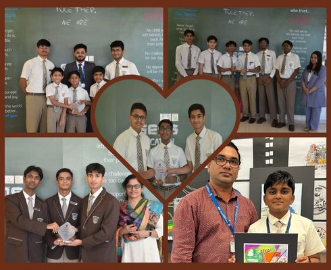What is the young student displaying in the bottom right corner?
Give a detailed and exhaustive answer to the question.

By examining the bottom right corner of the collage, we can see a young student proudly displaying an artwork, showcasing the creative talents fostered within the institution, with a teacher standing beside him, emphasizing the importance of mentorship.